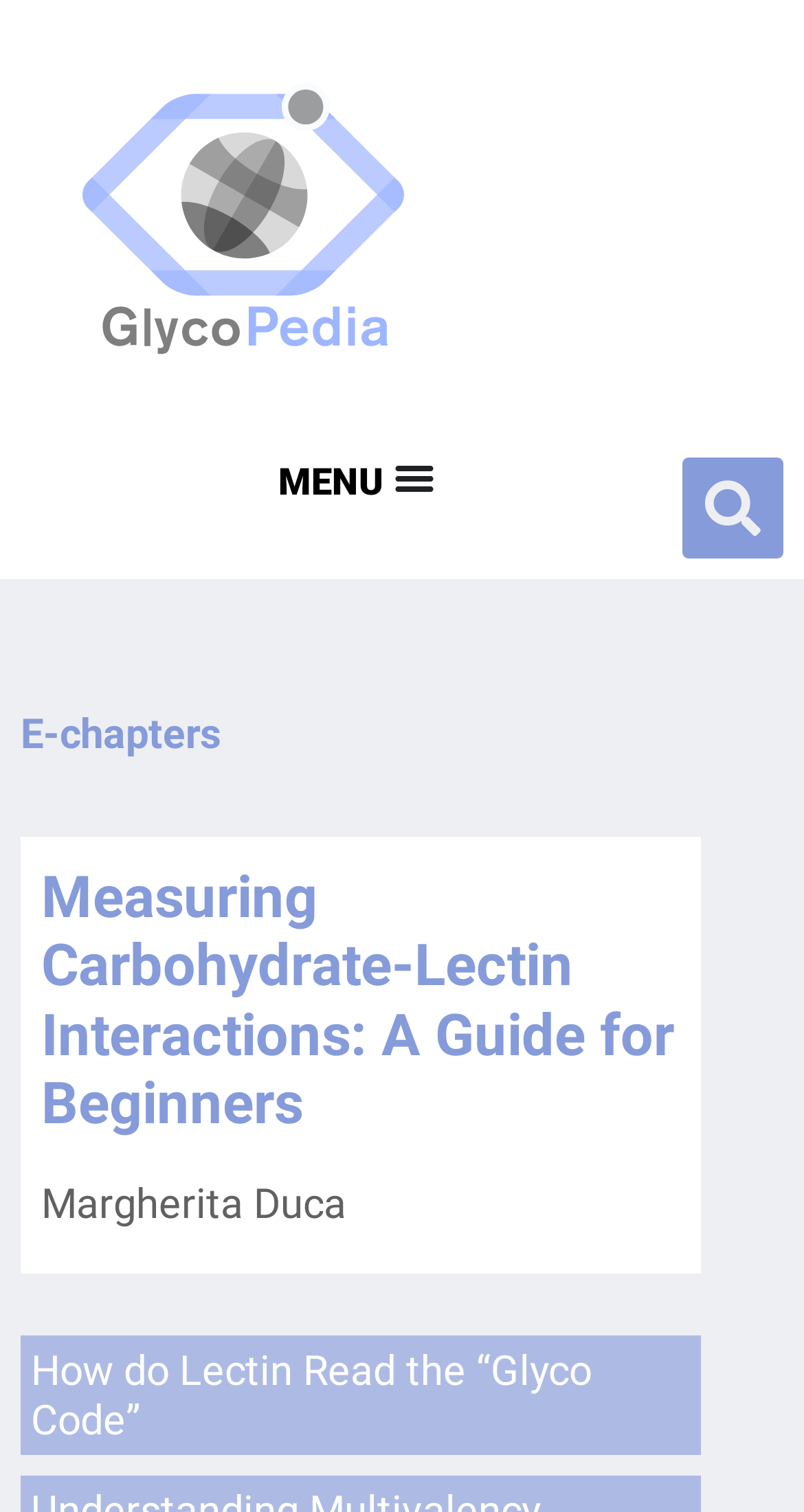Extract the bounding box coordinates for the described element: "alt="Logo GlycoPedia"". The coordinates should be represented as four float numbers between 0 and 1: [left, top, right, bottom].

[0.103, 0.055, 0.503, 0.235]